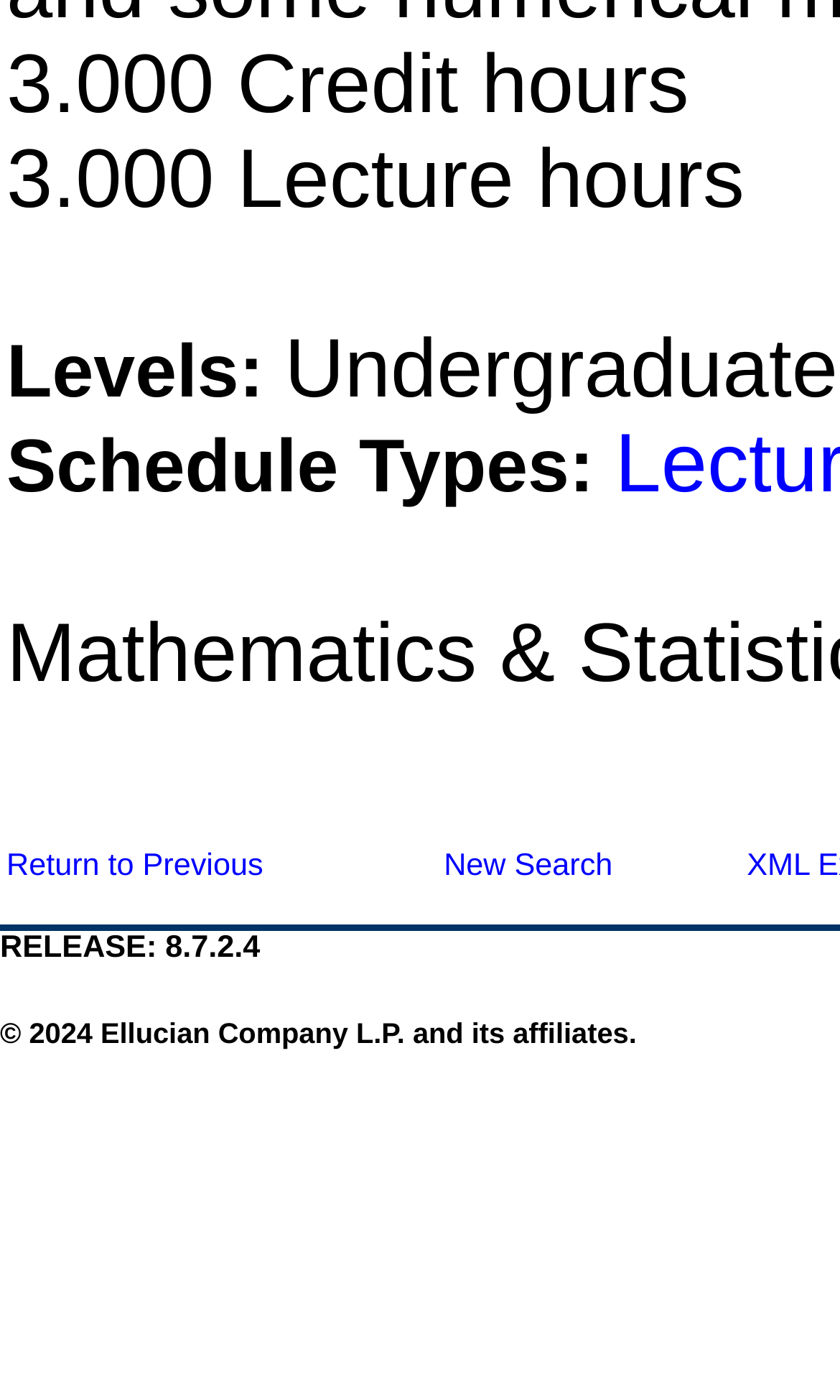Provide the bounding box coordinates for the specified HTML element described in this description: "Return to Previous". The coordinates should be four float numbers ranging from 0 to 1, in the format [left, top, right, bottom].

[0.008, 0.607, 0.313, 0.631]